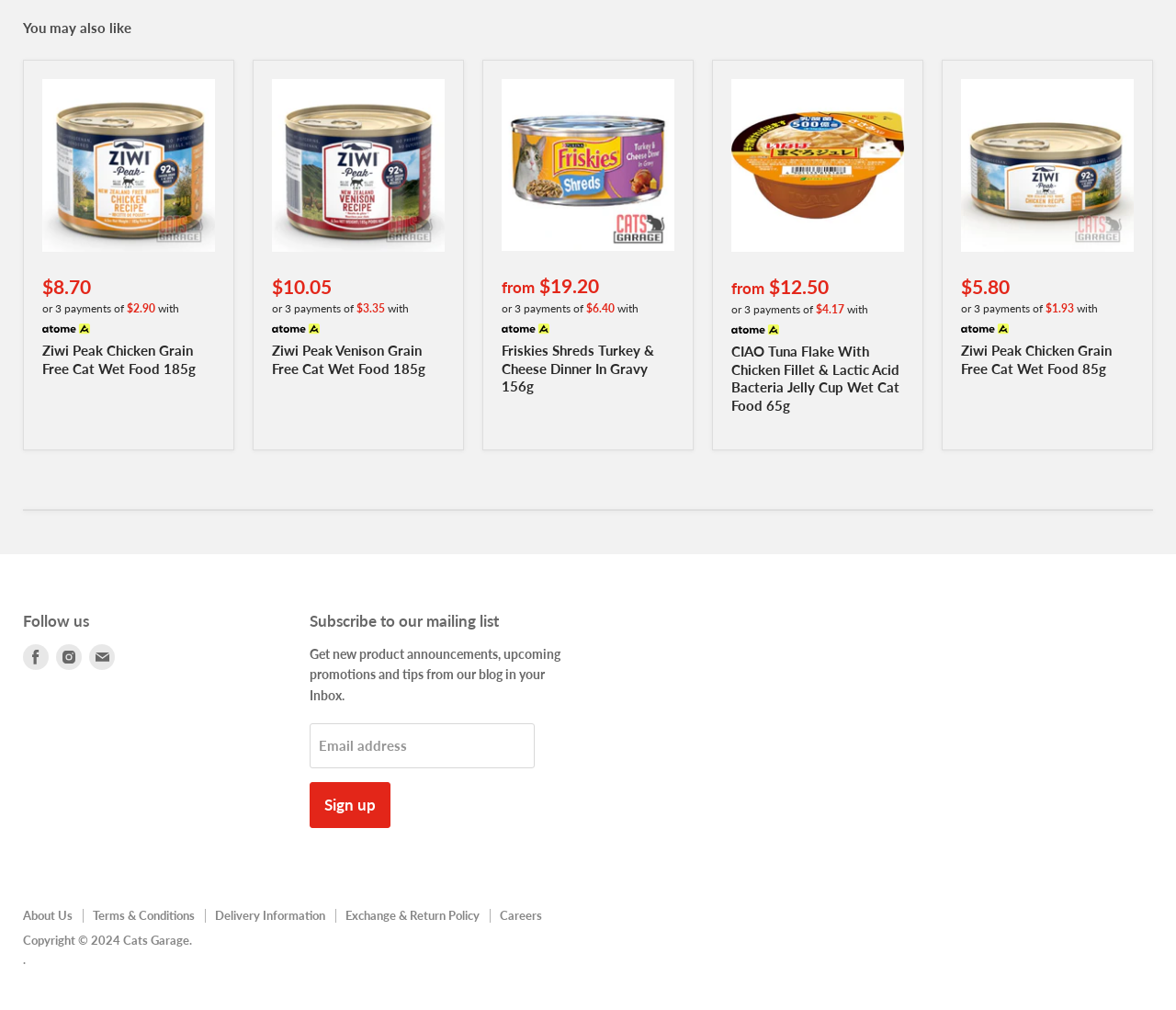Locate the UI element described by Terms & Conditions in the provided webpage screenshot. Return the bounding box coordinates in the format (top-left x, top-left y, bottom-right x, bottom-right y), ensuring all values are between 0 and 1.

[0.079, 0.899, 0.166, 0.914]